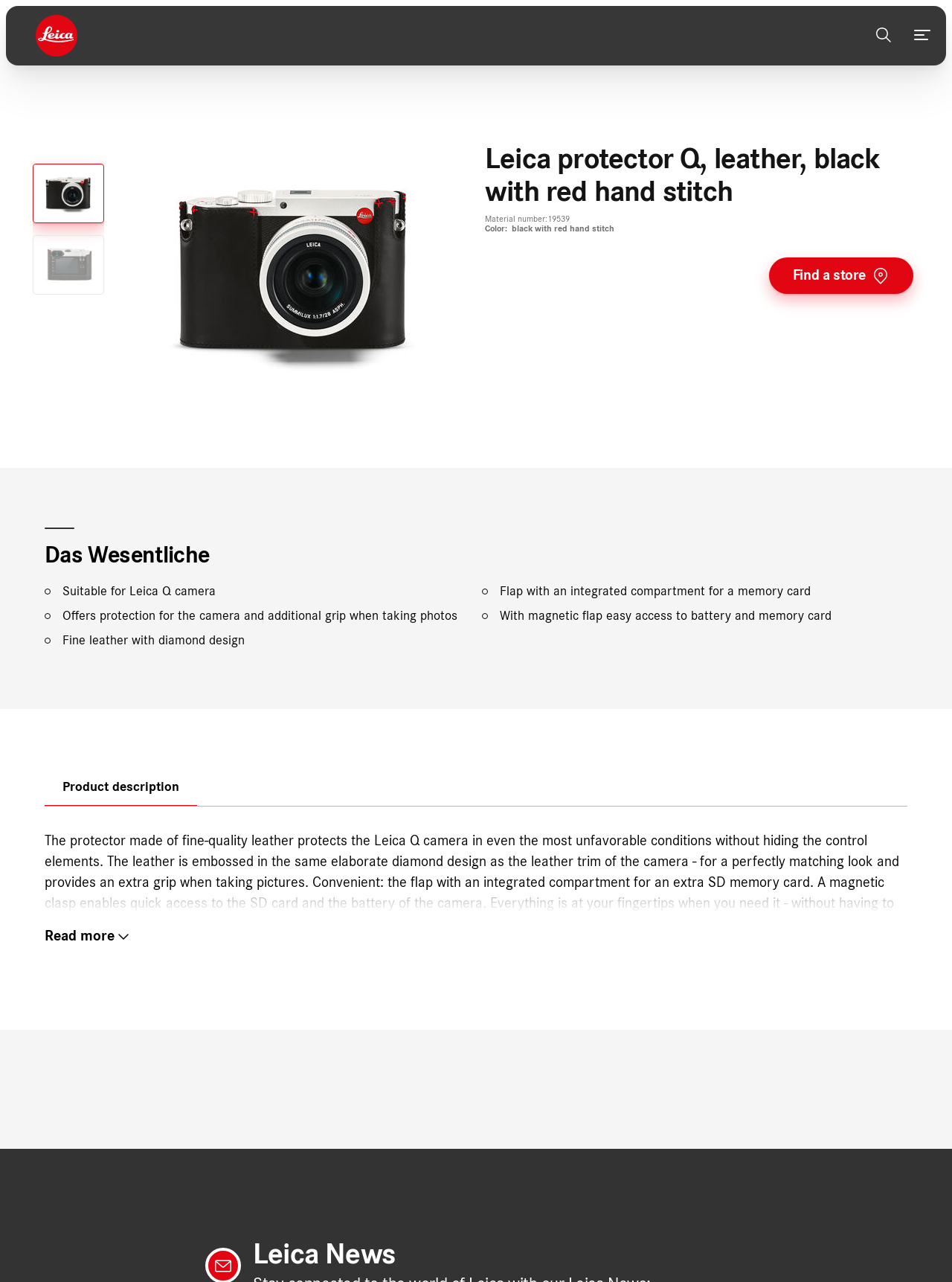Answer the question with a brief word or phrase:
What is the color of the Leica protector?

Black with red hand stitch